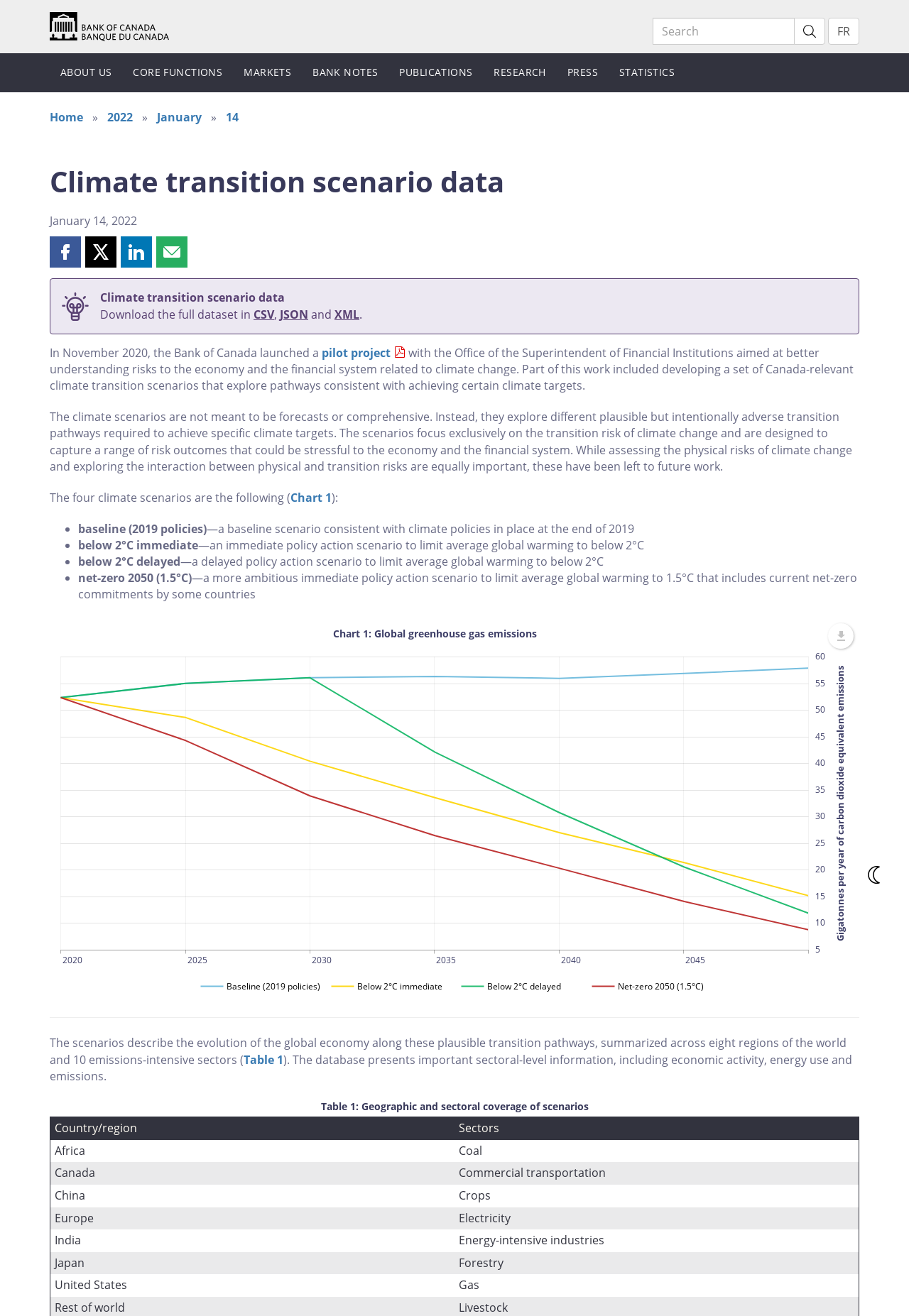Use a single word or phrase to answer the question:
What is the format of the full dataset that can be downloaded?

CSV, JSON, and XML